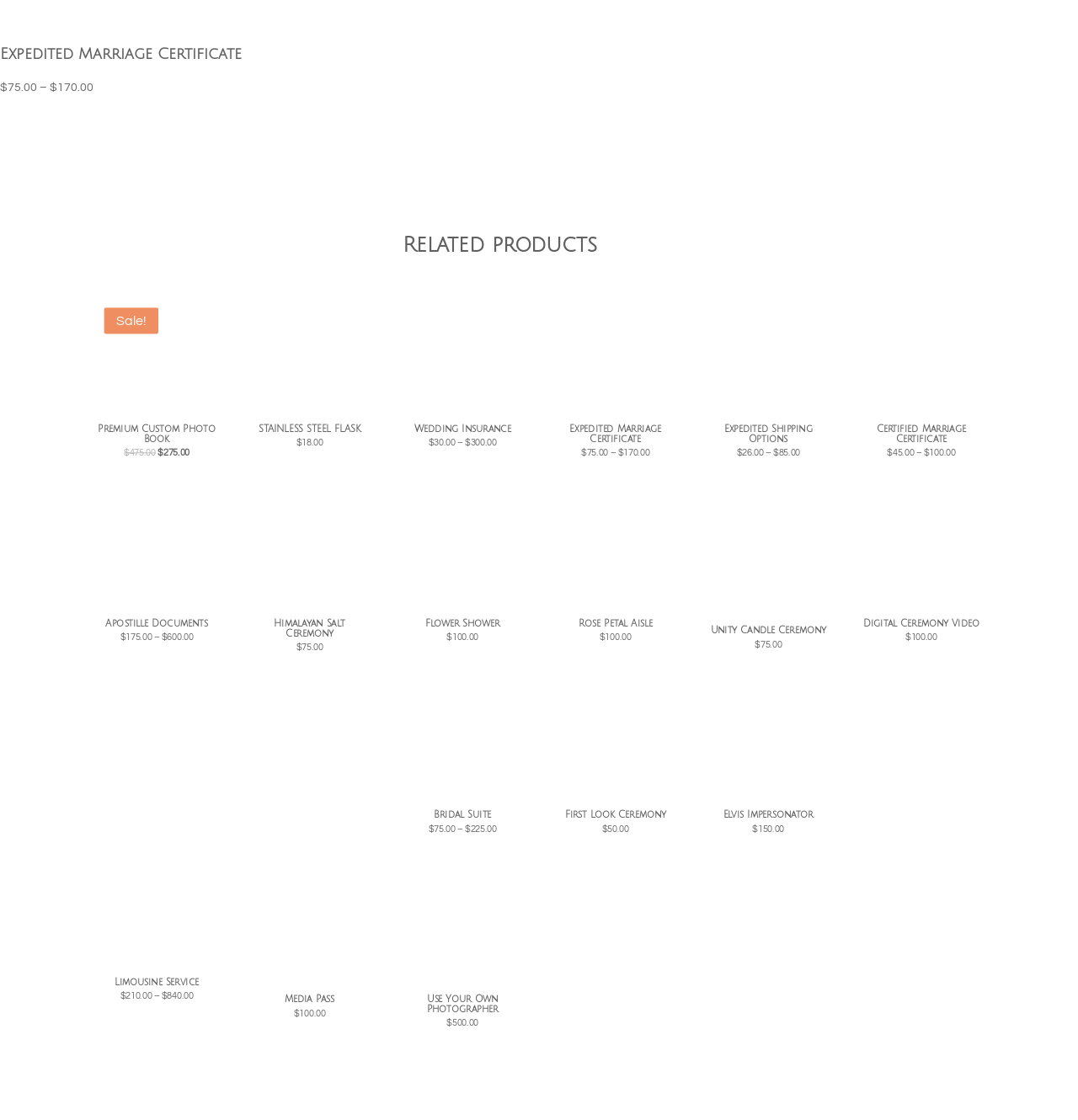What type of image is used to represent each product?
Using the visual information from the image, give a one-word or short-phrase answer.

Product image